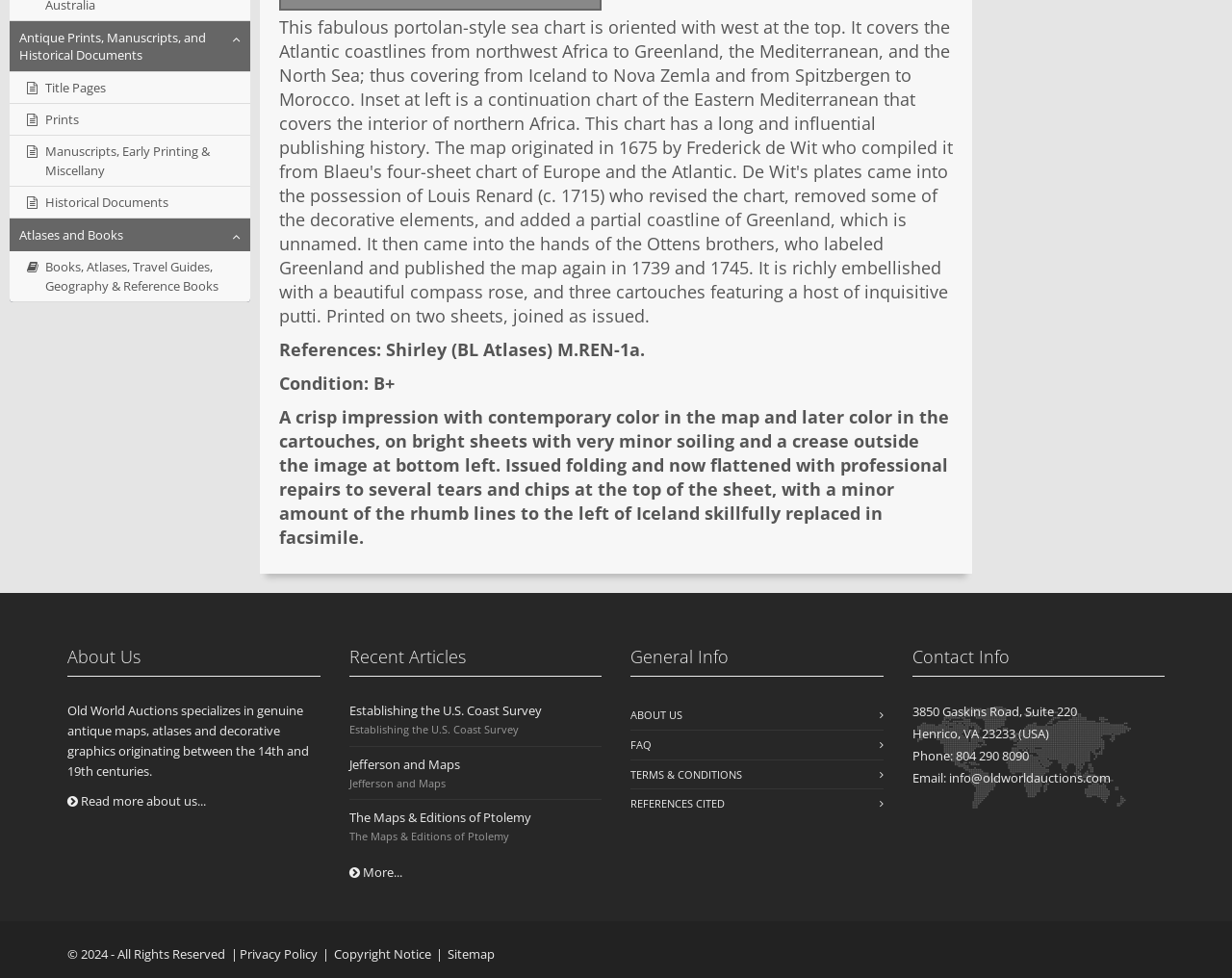Determine the bounding box for the UI element described here: "parent_node: Search for: name="s" placeholder="Search..."".

None